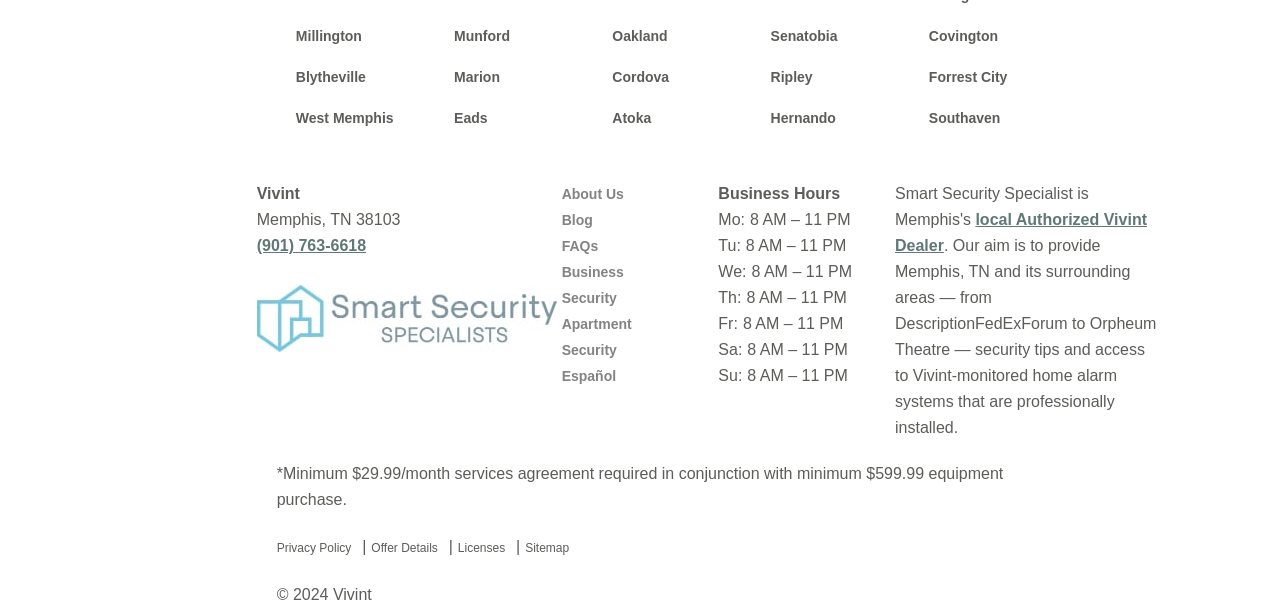Please identify the bounding box coordinates of the region to click in order to complete the task: "Check the Business Hours". The coordinates must be four float numbers between 0 and 1, specified as [left, top, right, bottom].

[0.561, 0.305, 0.656, 0.333]